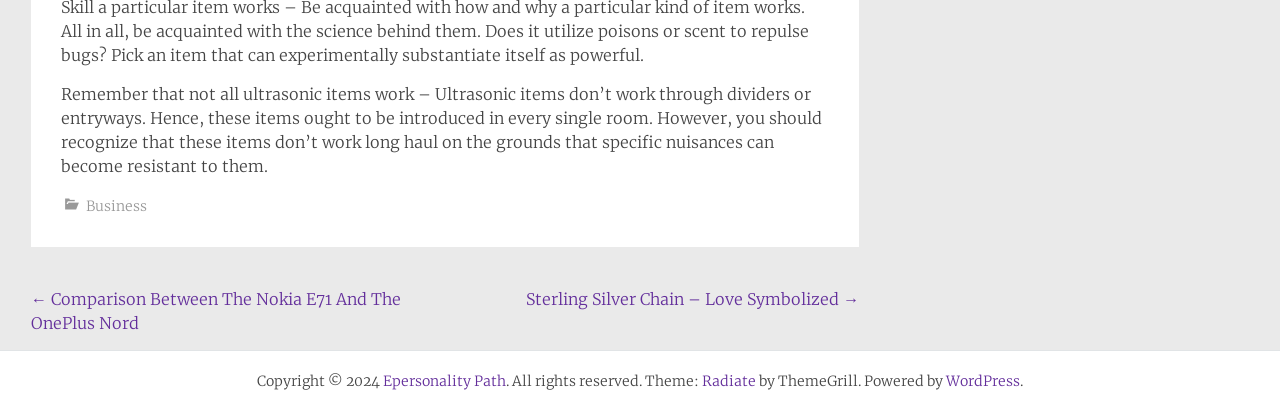Bounding box coordinates are specified in the format (top-left x, top-left y, bottom-right x, bottom-right y). All values are floating point numbers bounded between 0 and 1. Please provide the bounding box coordinate of the region this sentence describes: CASSON Membership Registration Guideline 2024

None